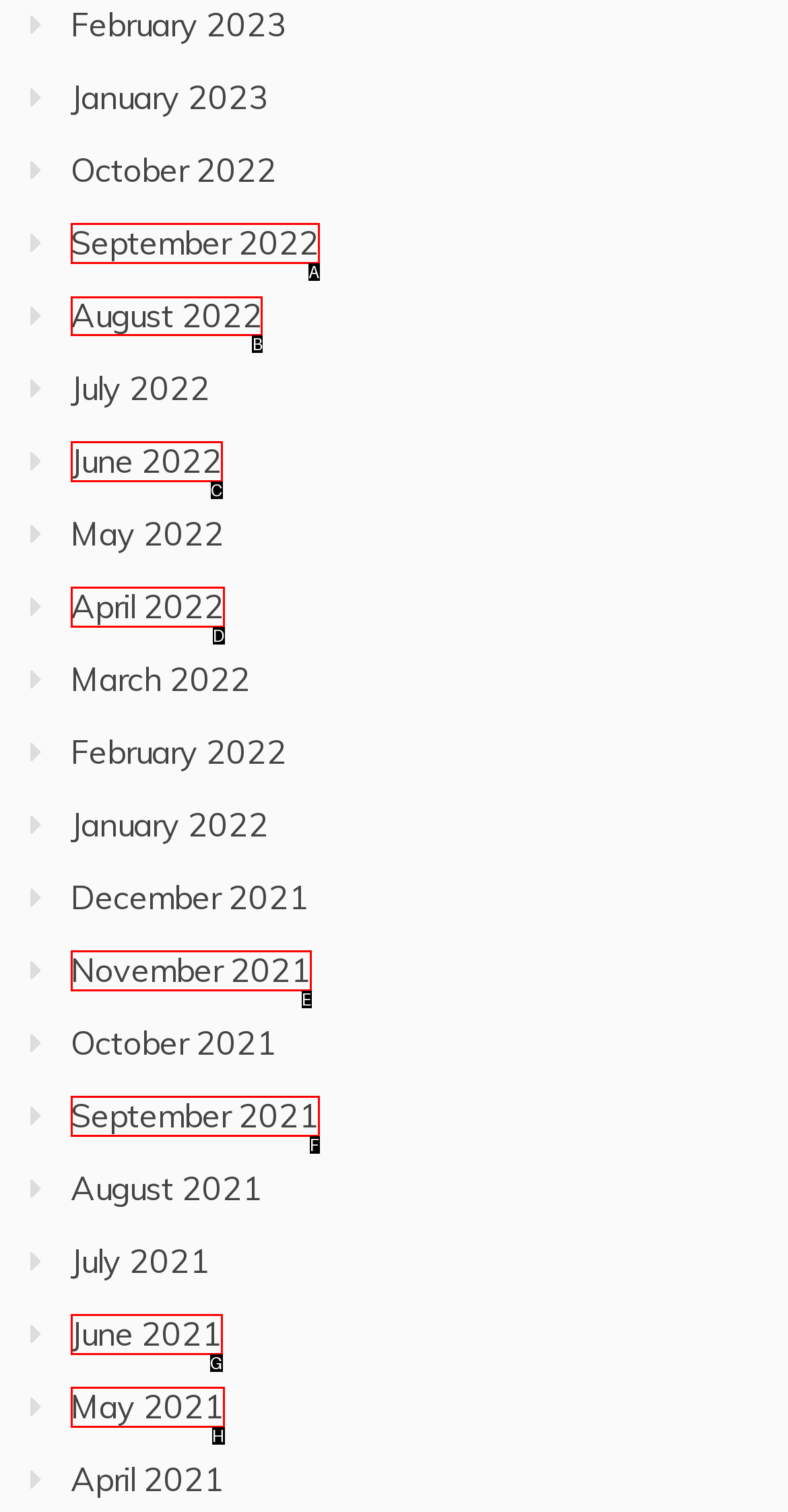Specify which HTML element I should click to complete this instruction: access August 2022 Answer with the letter of the relevant option.

B